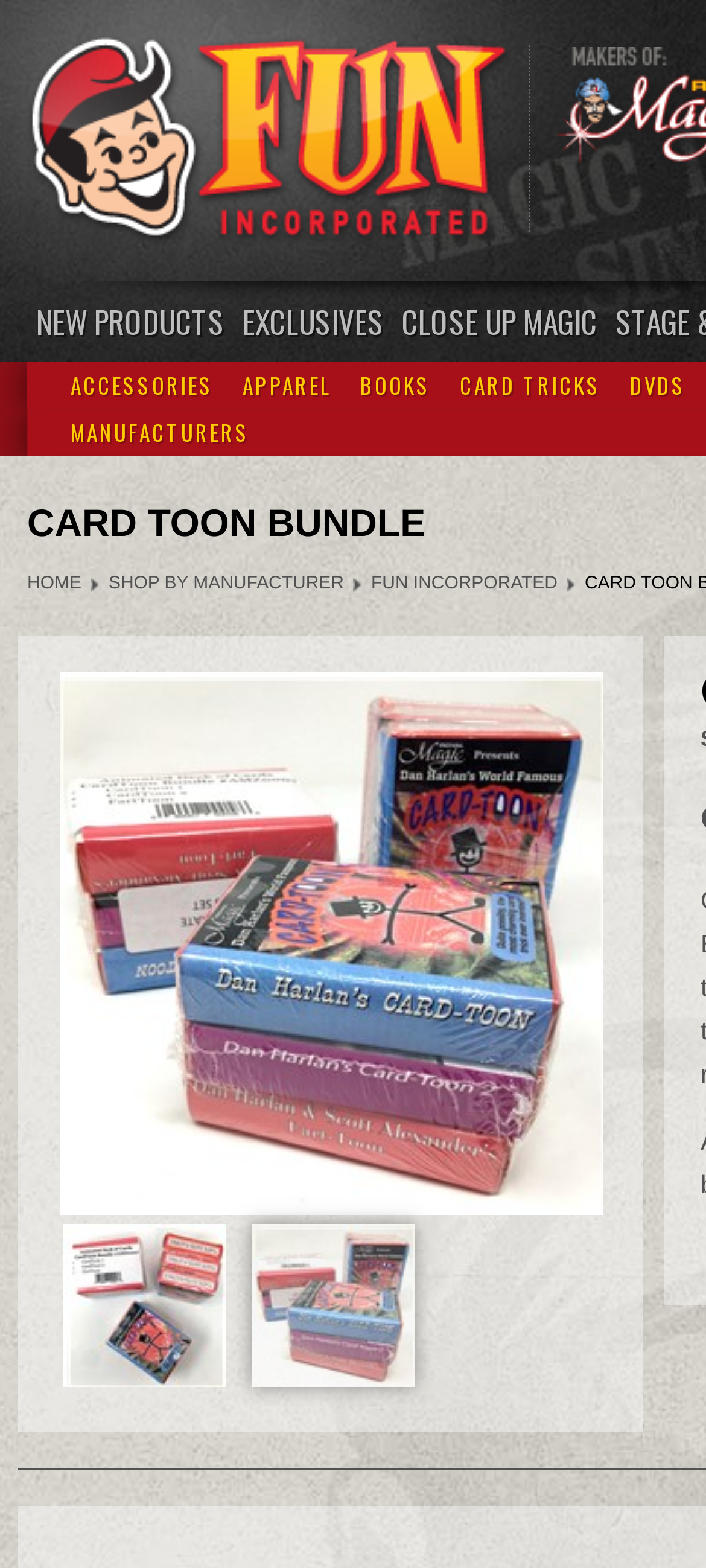Locate the bounding box coordinates of the area that needs to be clicked to fulfill the following instruction: "explore CARD TRICKS". The coordinates should be in the format of four float numbers between 0 and 1, namely [left, top, right, bottom].

[0.631, 0.231, 0.872, 0.261]